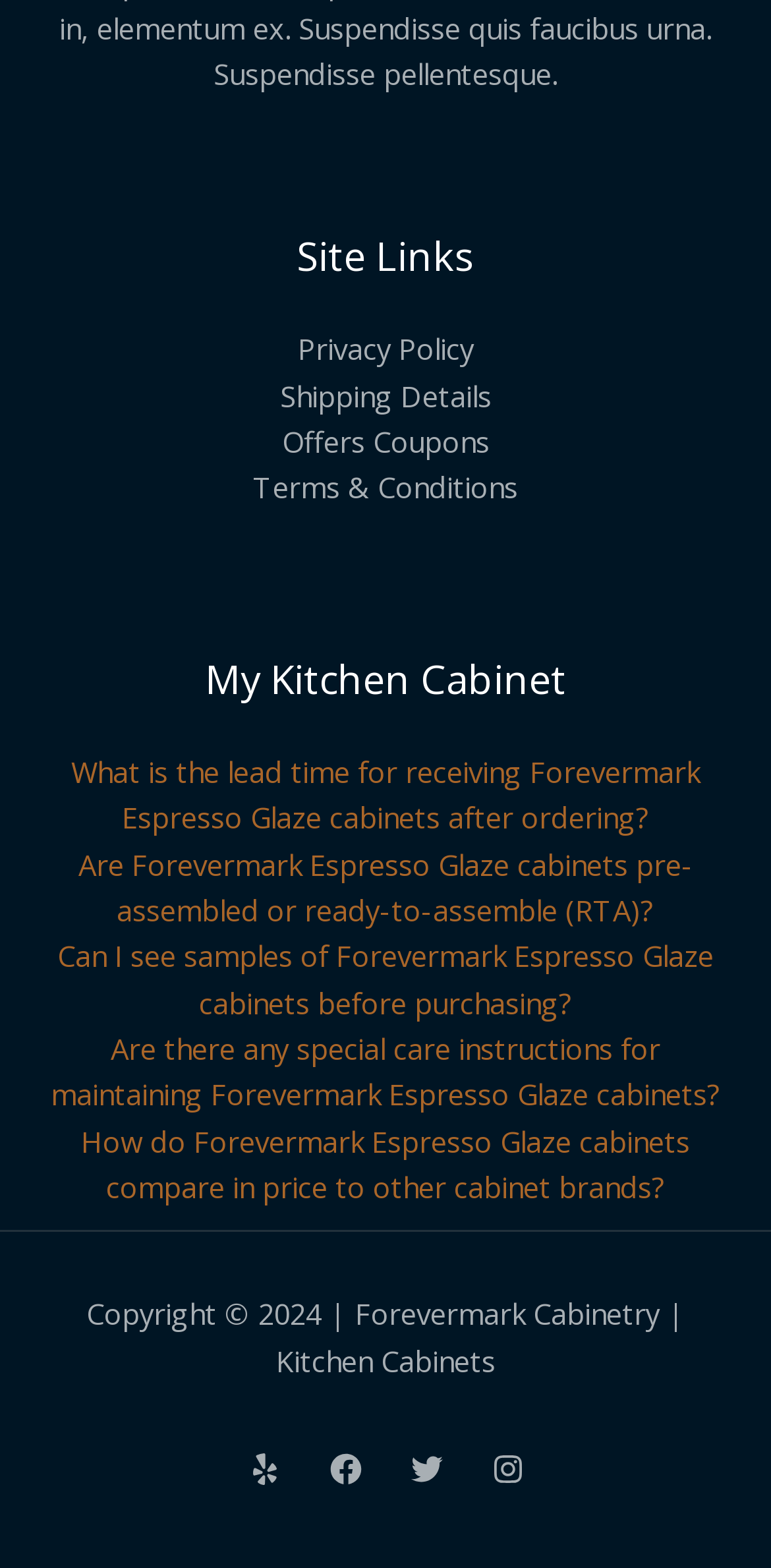Based on the description "Terms & Conditions", find the bounding box of the specified UI element.

[0.328, 0.298, 0.672, 0.323]